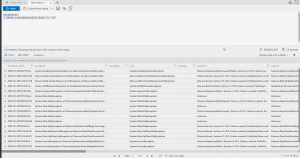What is the purpose of the graphical representation?
Please look at the screenshot and answer using one word or phrase.

To complement the information